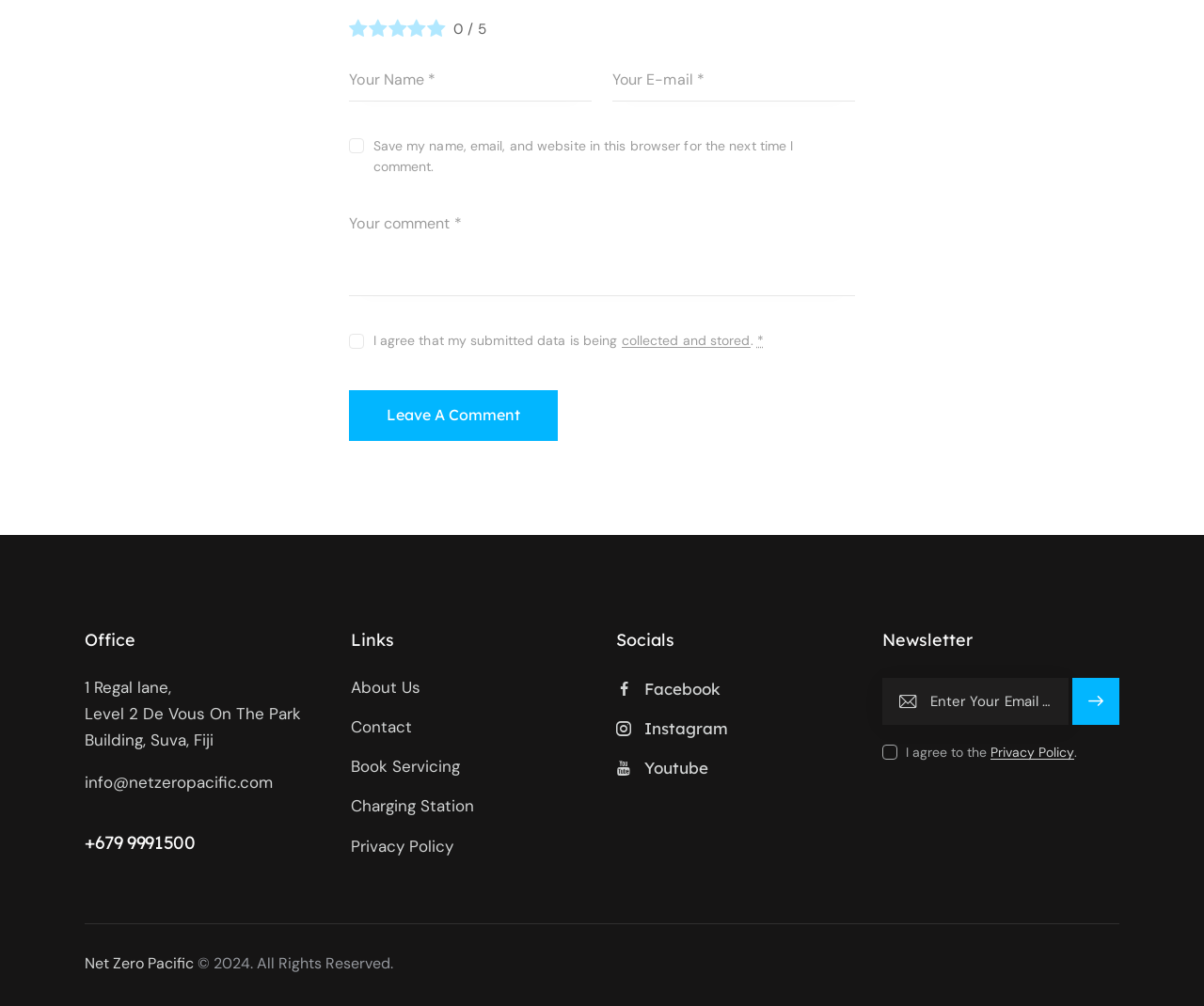Identify the bounding box for the UI element specified in this description: "Youtube". The coordinates must be four float numbers between 0 and 1, formatted as [left, top, right, bottom].

[0.512, 0.748, 0.709, 0.778]